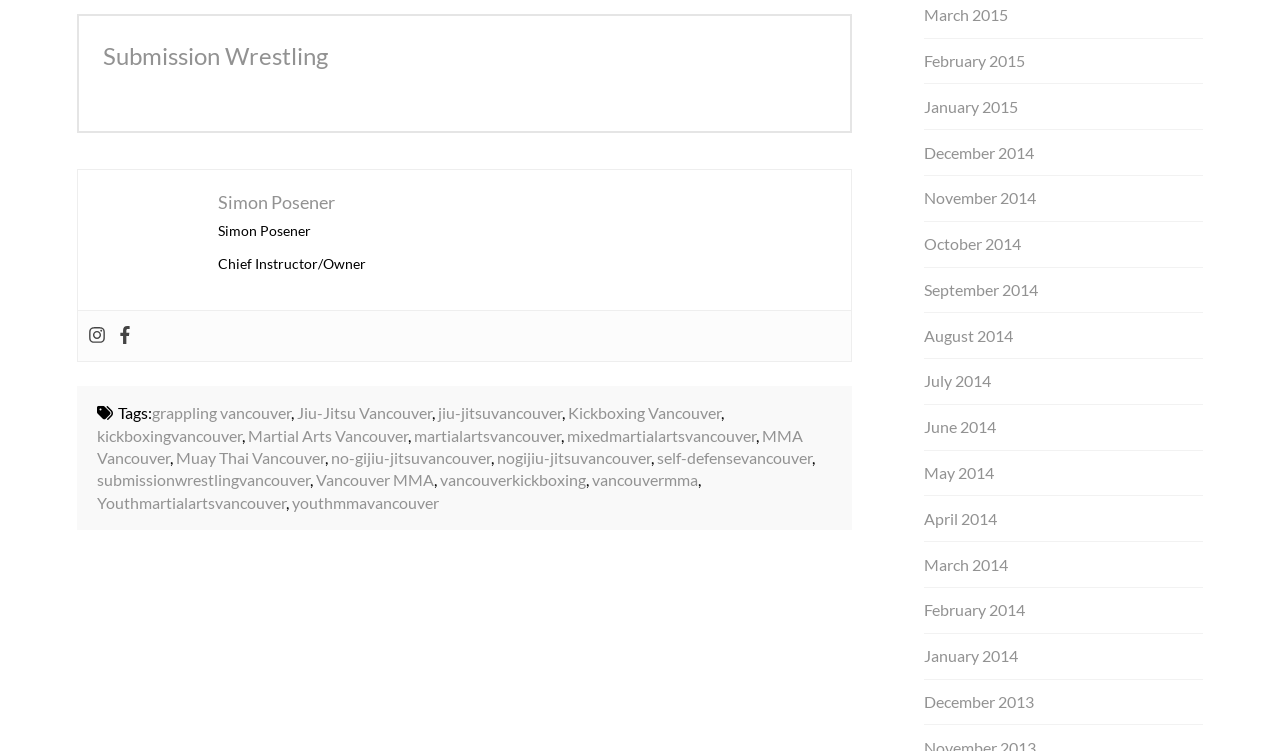What is the topic of the webpage?
Please provide a comprehensive answer based on the details in the screenshot.

I inferred the topic of the webpage by looking at the various links and text related to martial arts, such as 'Jiu-Jitsu Vancouver', 'Kickboxing Vancouver', 'MMA Vancouver', and 'Submission Wrestling', which suggests that the webpage is about martial arts.